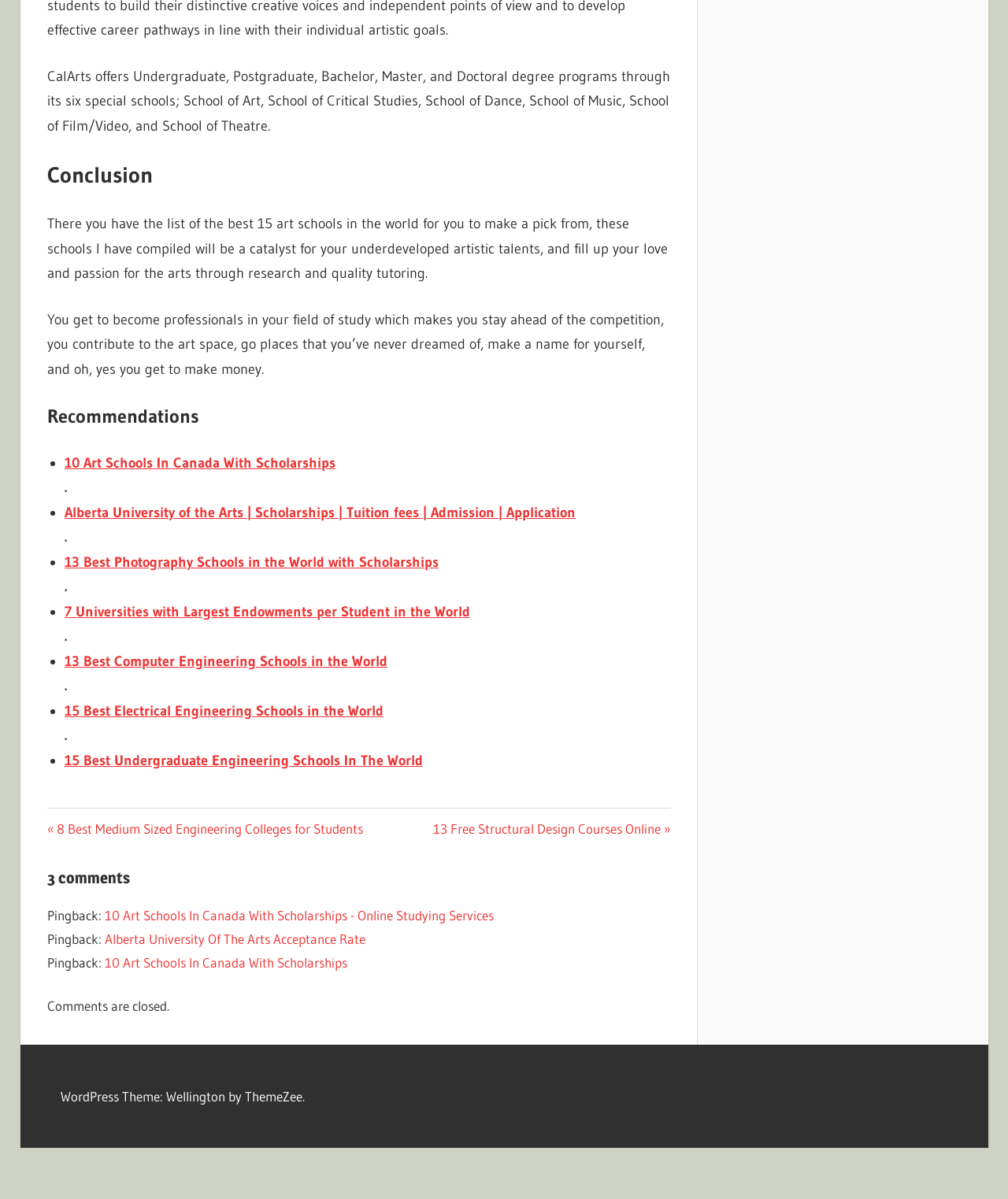Pinpoint the bounding box coordinates of the clickable area necessary to execute the following instruction: "Click on '10 Art Schools In Canada With Scholarships'". The coordinates should be given as four float numbers between 0 and 1, namely [left, top, right, bottom].

[0.064, 0.379, 0.333, 0.393]